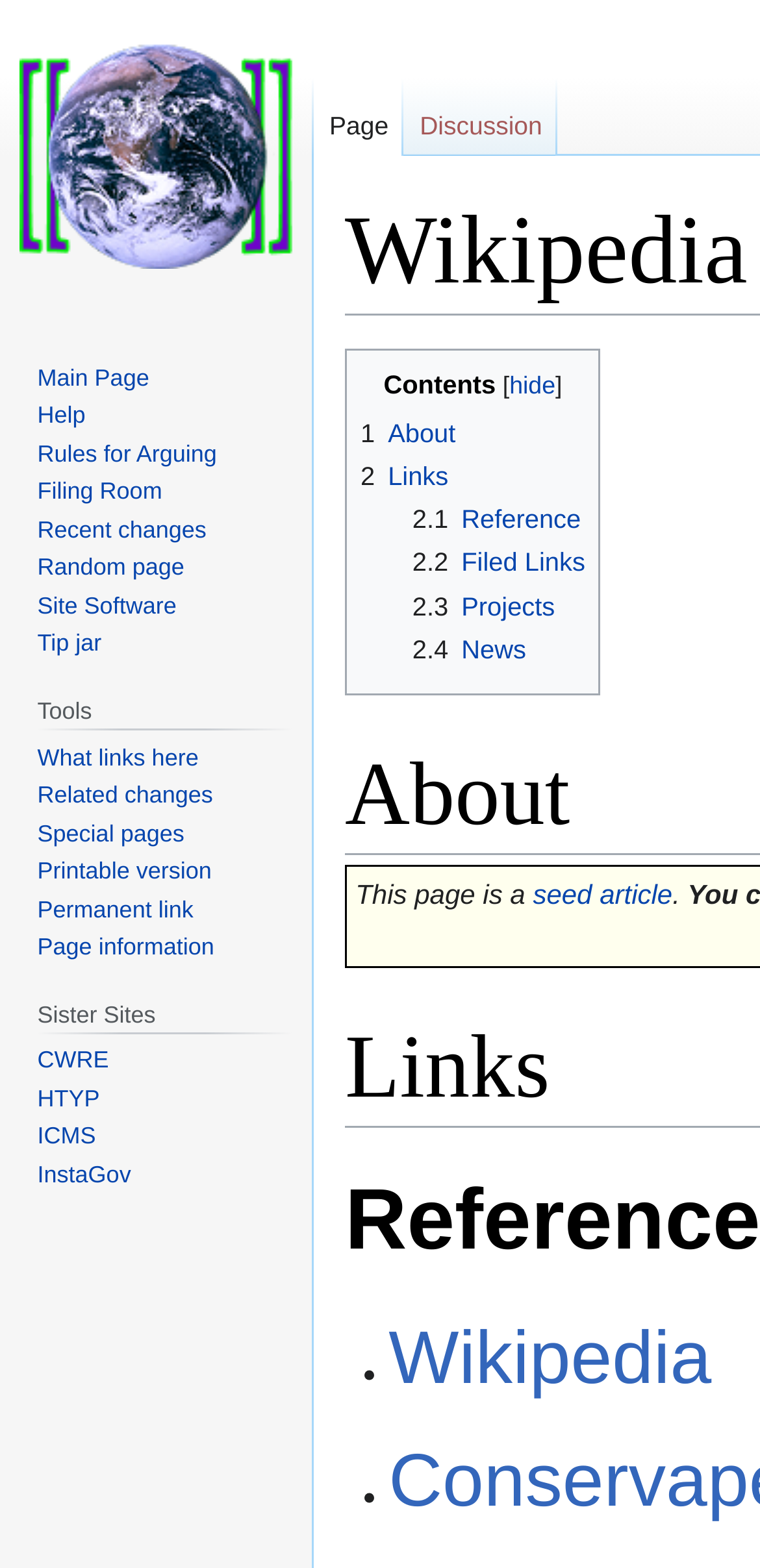Identify the bounding box coordinates of the part that should be clicked to carry out this instruction: "Go to Help".

[0.049, 0.256, 0.112, 0.274]